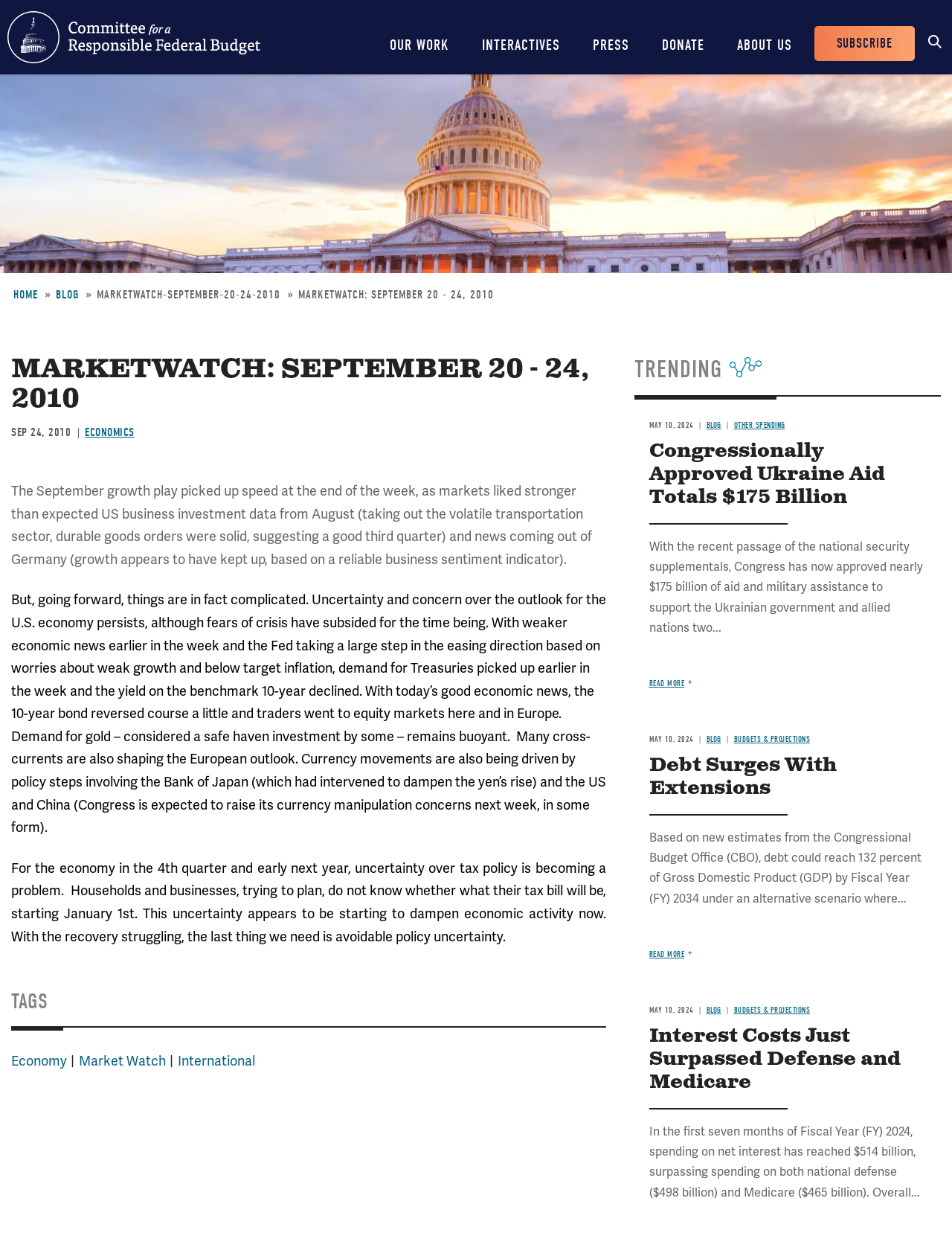How many articles are listed on the webpage?
Examine the image closely and answer the question with as much detail as possible.

I found the answer by counting the number of article elements on the webpage, which are located at the bottom of the webpage.